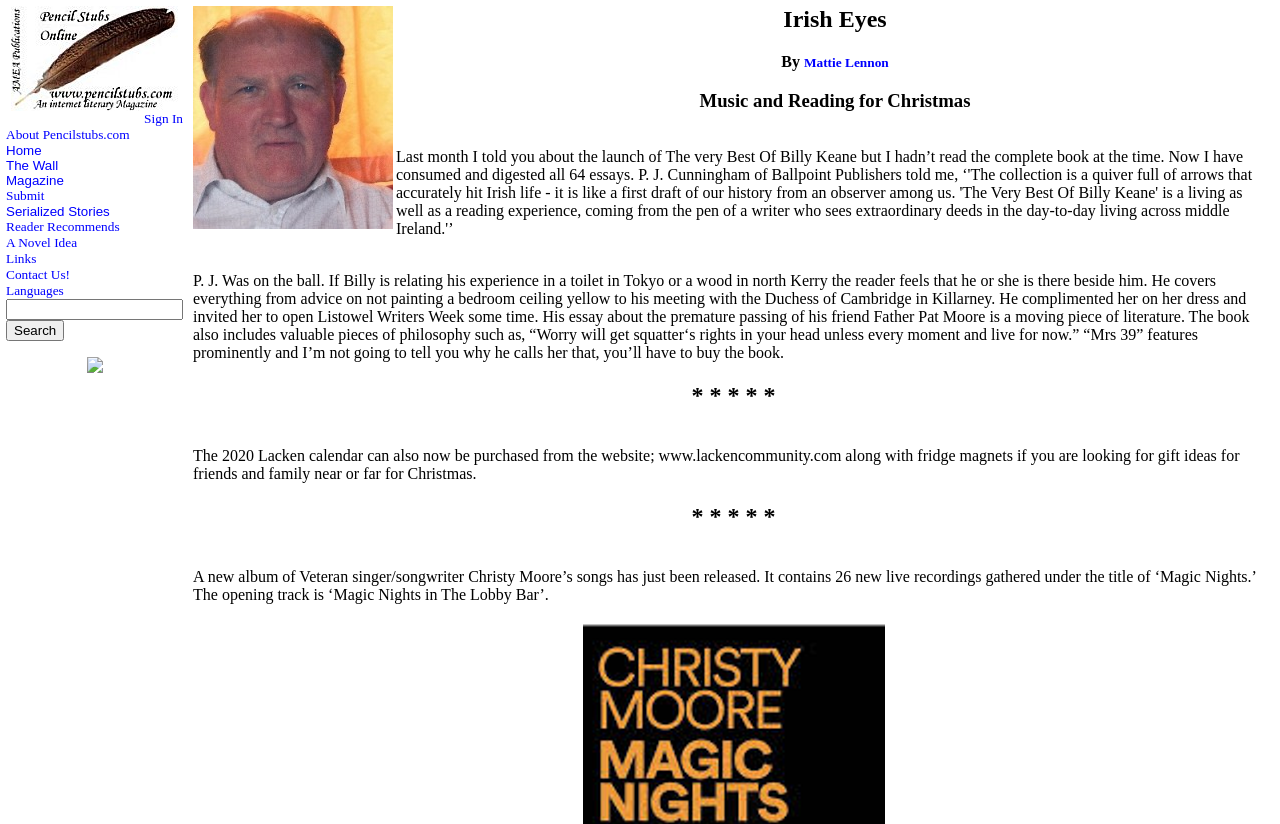For the given element description A Novel Idea, determine the bounding box coordinates of the UI element. The coordinates should follow the format (top-left x, top-left y, bottom-right x, bottom-right y) and be within the range of 0 to 1.

[0.005, 0.285, 0.06, 0.303]